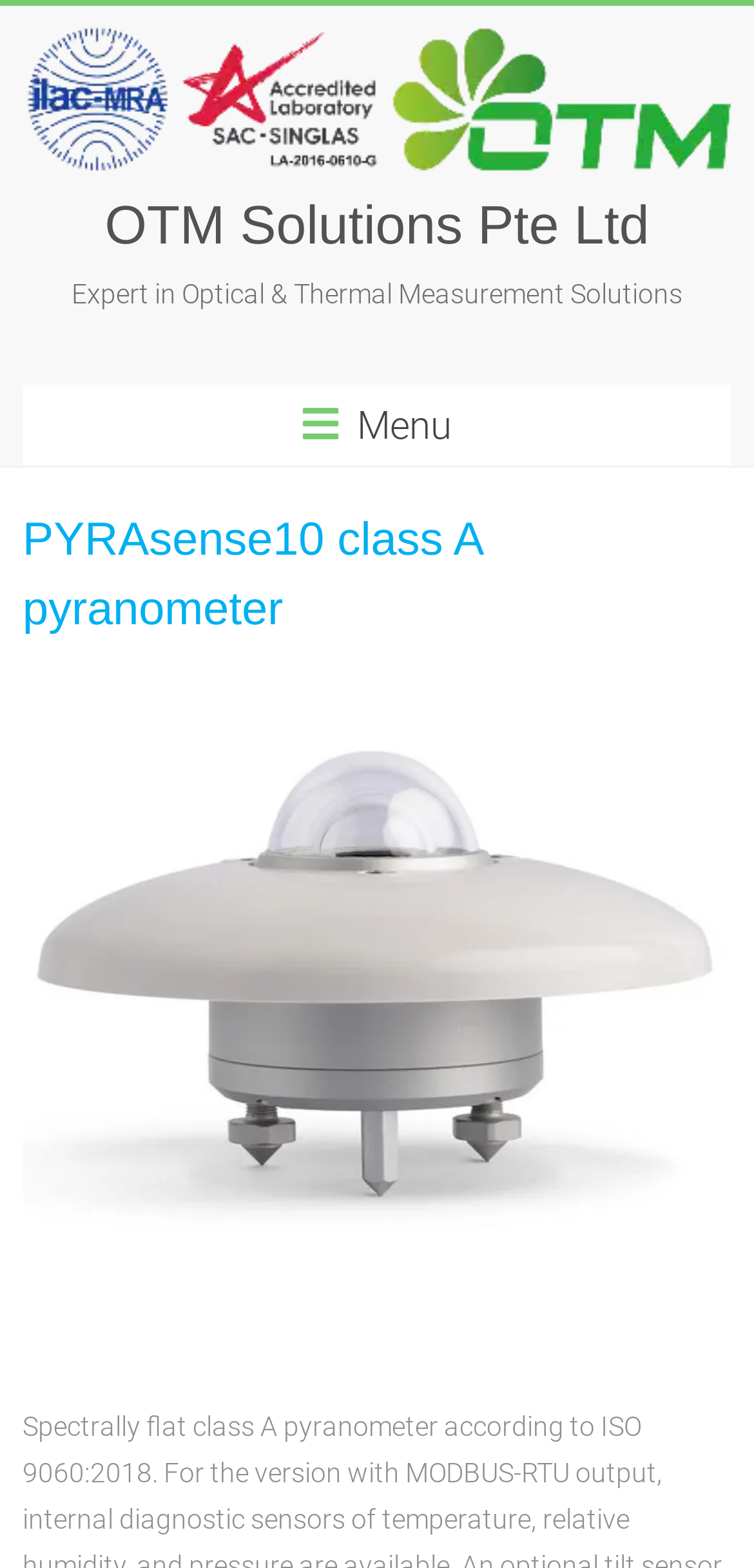What is the company name of the website?
Please look at the screenshot and answer using one word or phrase.

OTM Solutions Pte Ltd